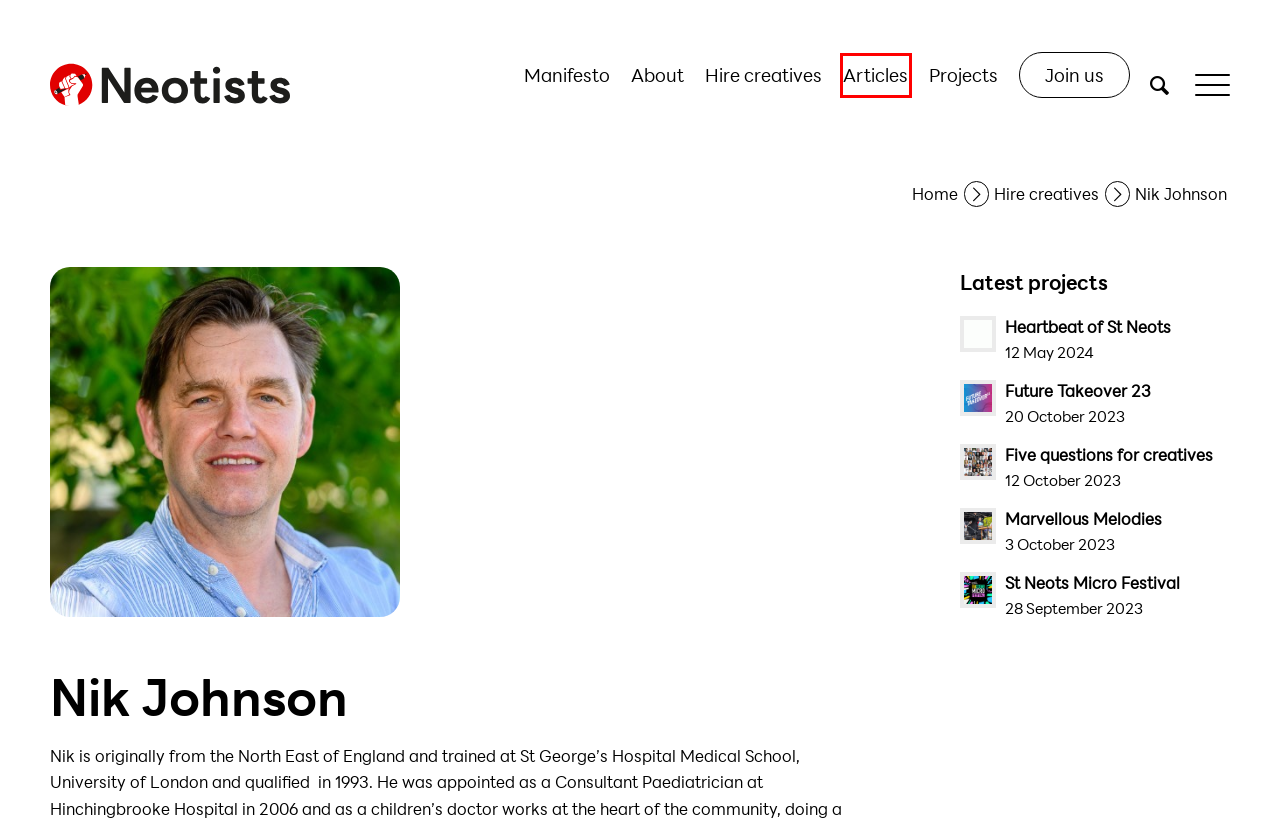Analyze the screenshot of a webpage featuring a red rectangle around an element. Pick the description that best fits the new webpage after interacting with the element inside the red bounding box. Here are the candidates:
A. Marvellous Melodies - Neotists
B. Future Takeover 23 - Neotists
C. Neotists | A community of creatives from St Neots, Cambridgeshire
D. Find creative freelancers in St Neots
E. Articles - Neotists
F. St Neots Micro Festival - Neotists
G. St Neots projects organised by Neotists
H. Five questions for creatives - Neotists

E